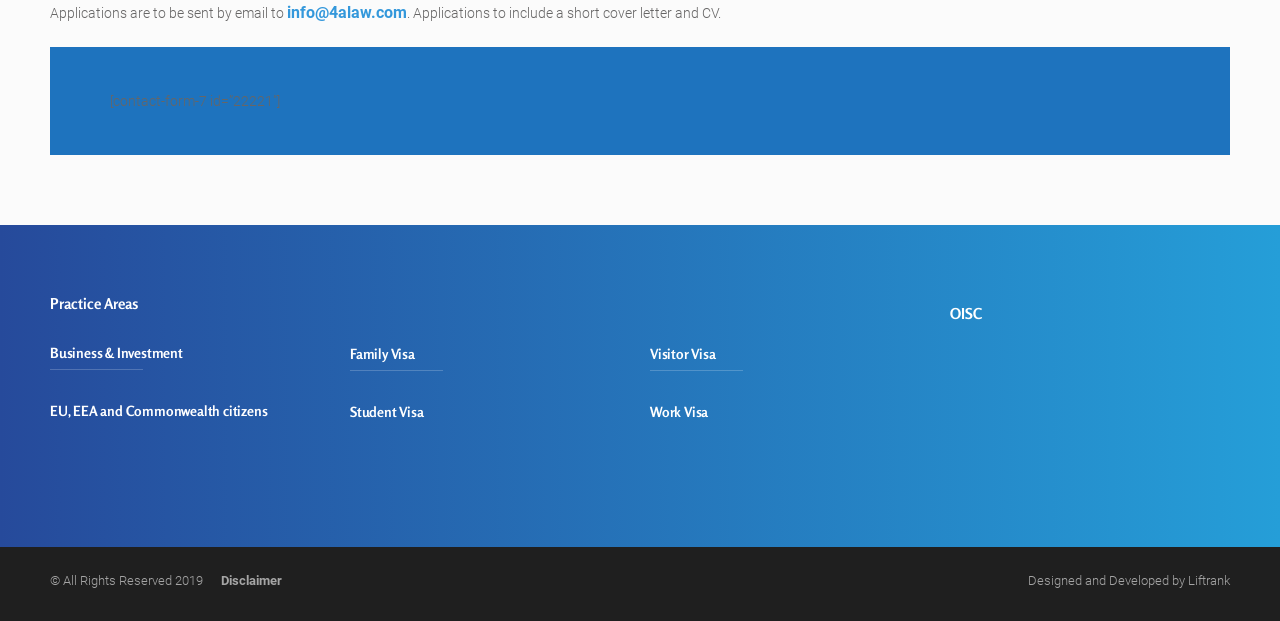Answer the question below using just one word or a short phrase: 
What is the organization's accreditation?

OISC